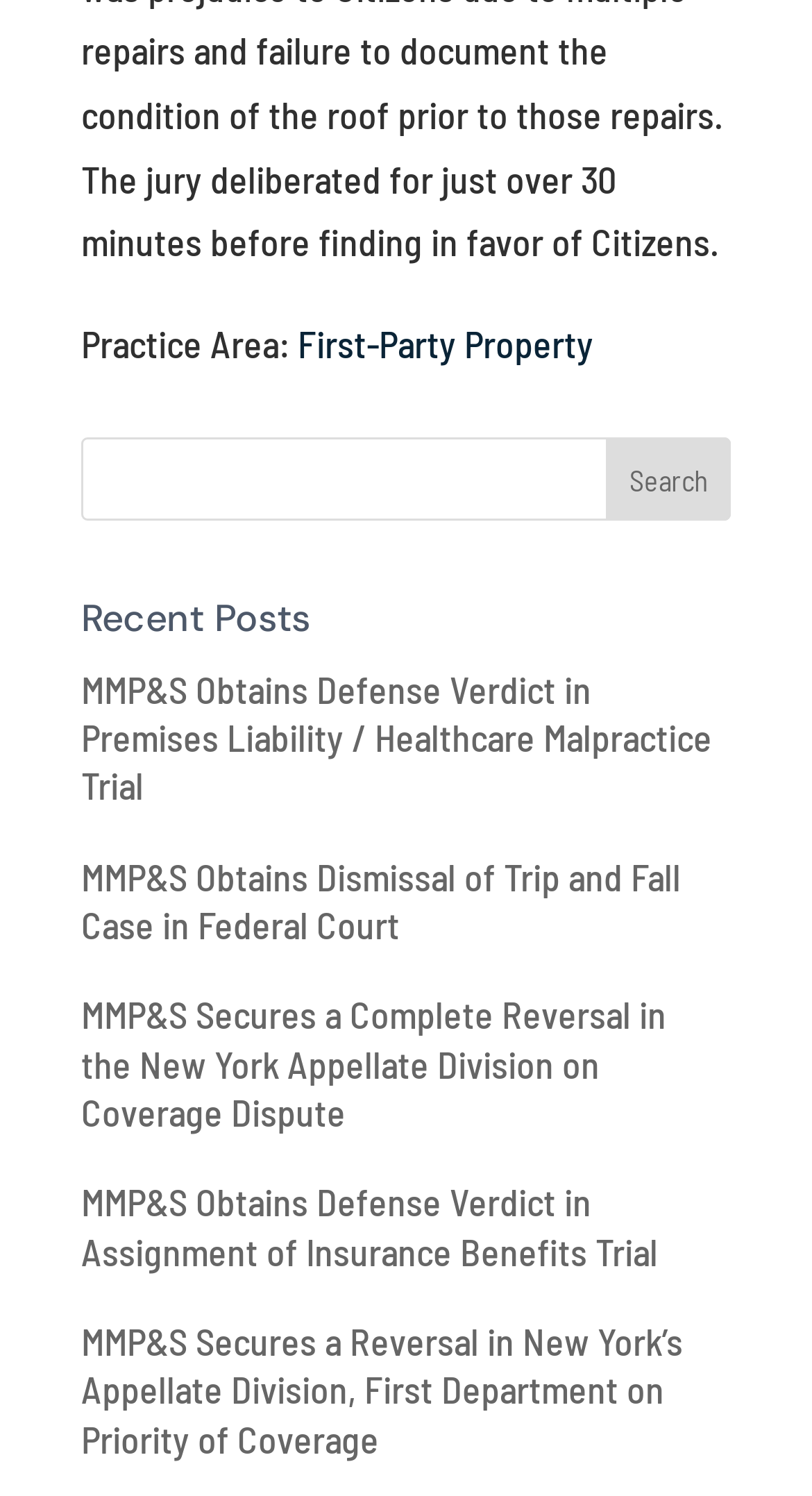Can you find the bounding box coordinates for the element to click on to achieve the instruction: "Read more about MMP&S Secures a Complete Reversal in the New York Appellate Division on Coverage Dispute"?

[0.1, 0.663, 0.821, 0.759]